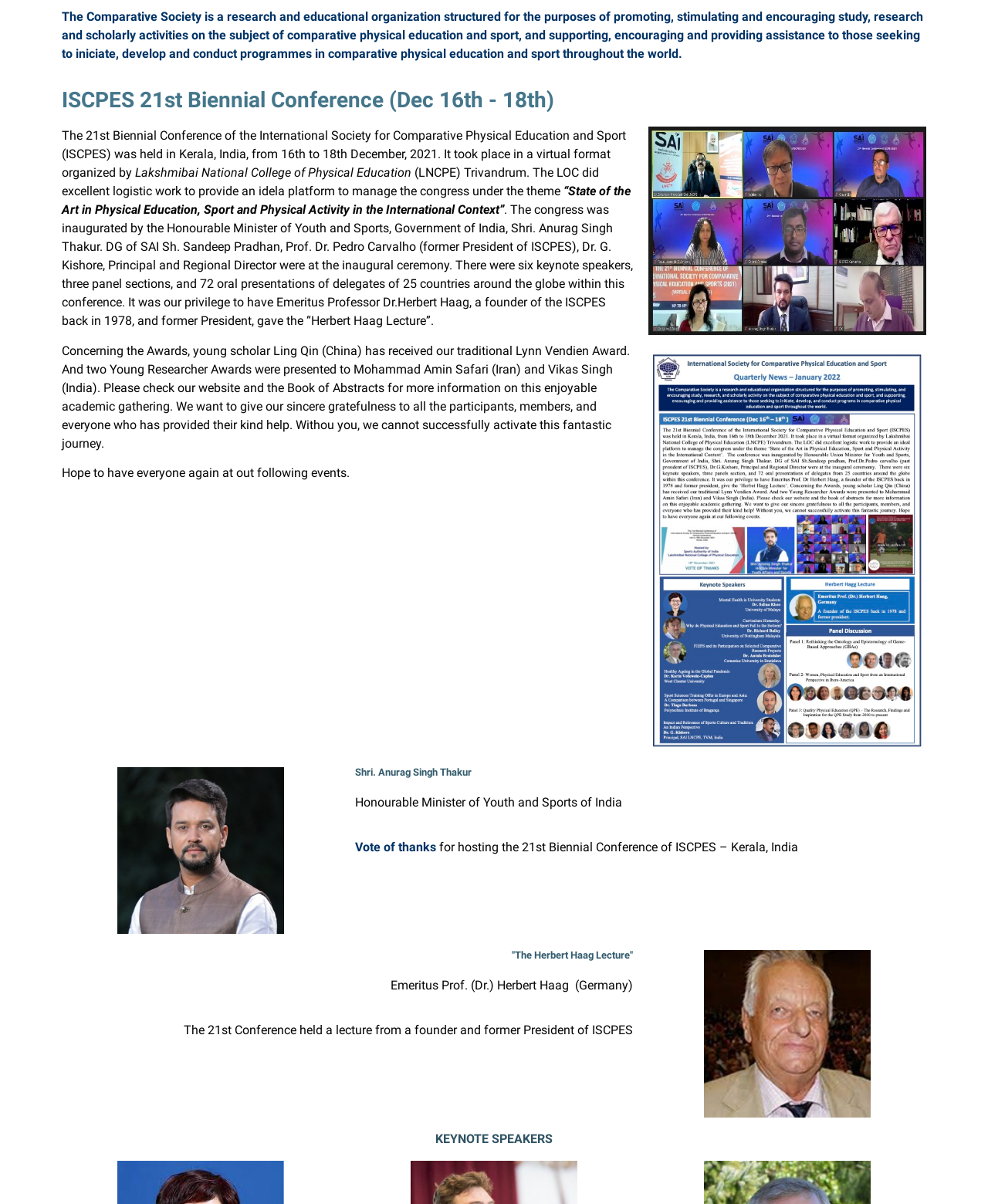Analyze the image and give a detailed response to the question:
Where was the 21st Biennial Conference held?

The location of the conference can be found in the StaticText 'The 21st Biennial Conference of the International Society for Comparative Physical Education and Sport (ISCPES) was held in Kerala, India, from 16th to 18th December, 2021.' which provides the details of the conference.